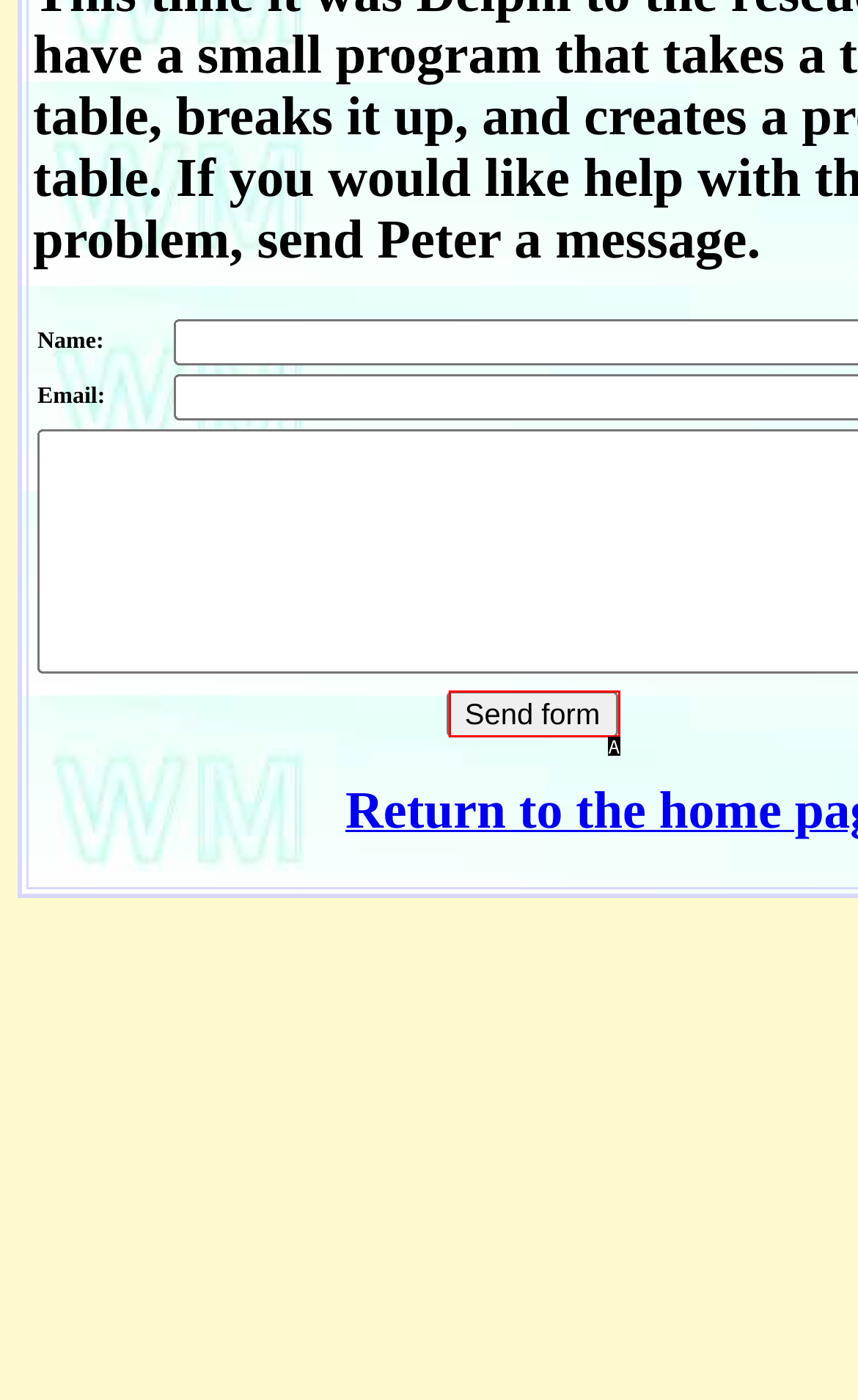Choose the HTML element that best fits the given description: name="submit" value="Send form". Answer by stating the letter of the option.

A